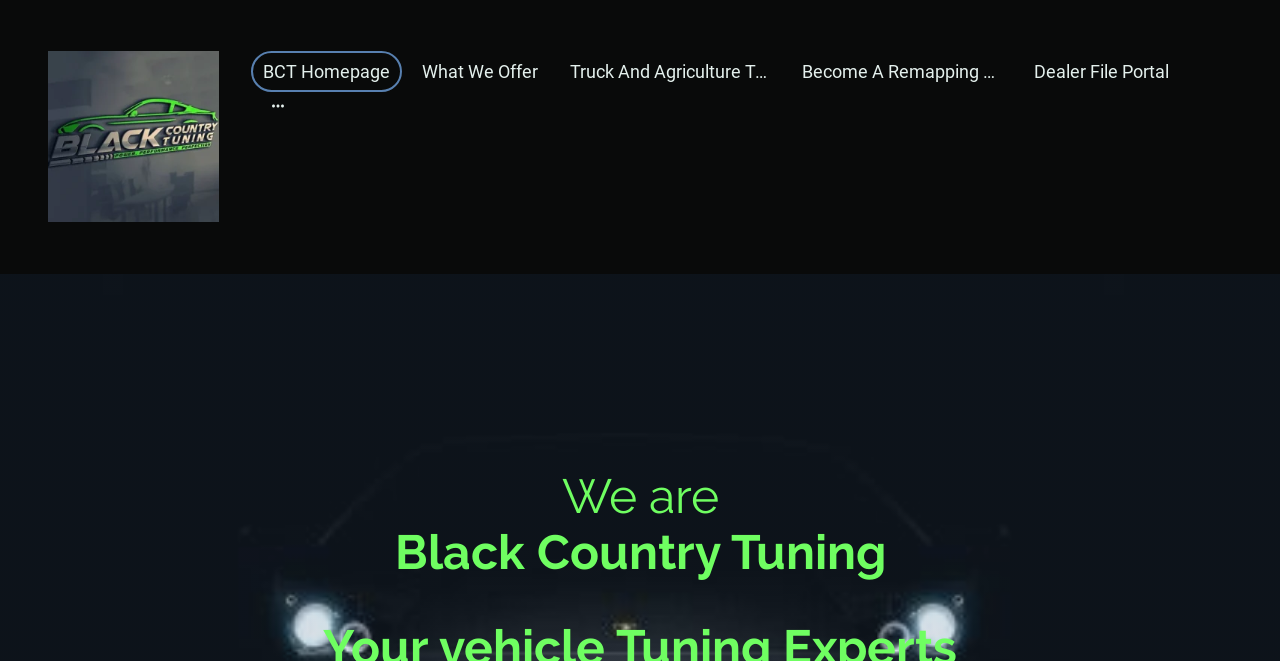Refer to the screenshot and answer the following question in detail:
What is the purpose of the 'Become A Remapping Agent' link?

The purpose of the 'Become A Remapping Agent' link can be inferred from its text content. It is likely that clicking on this link will provide information or an application process for individuals or businesses to become remapping agents for the company.